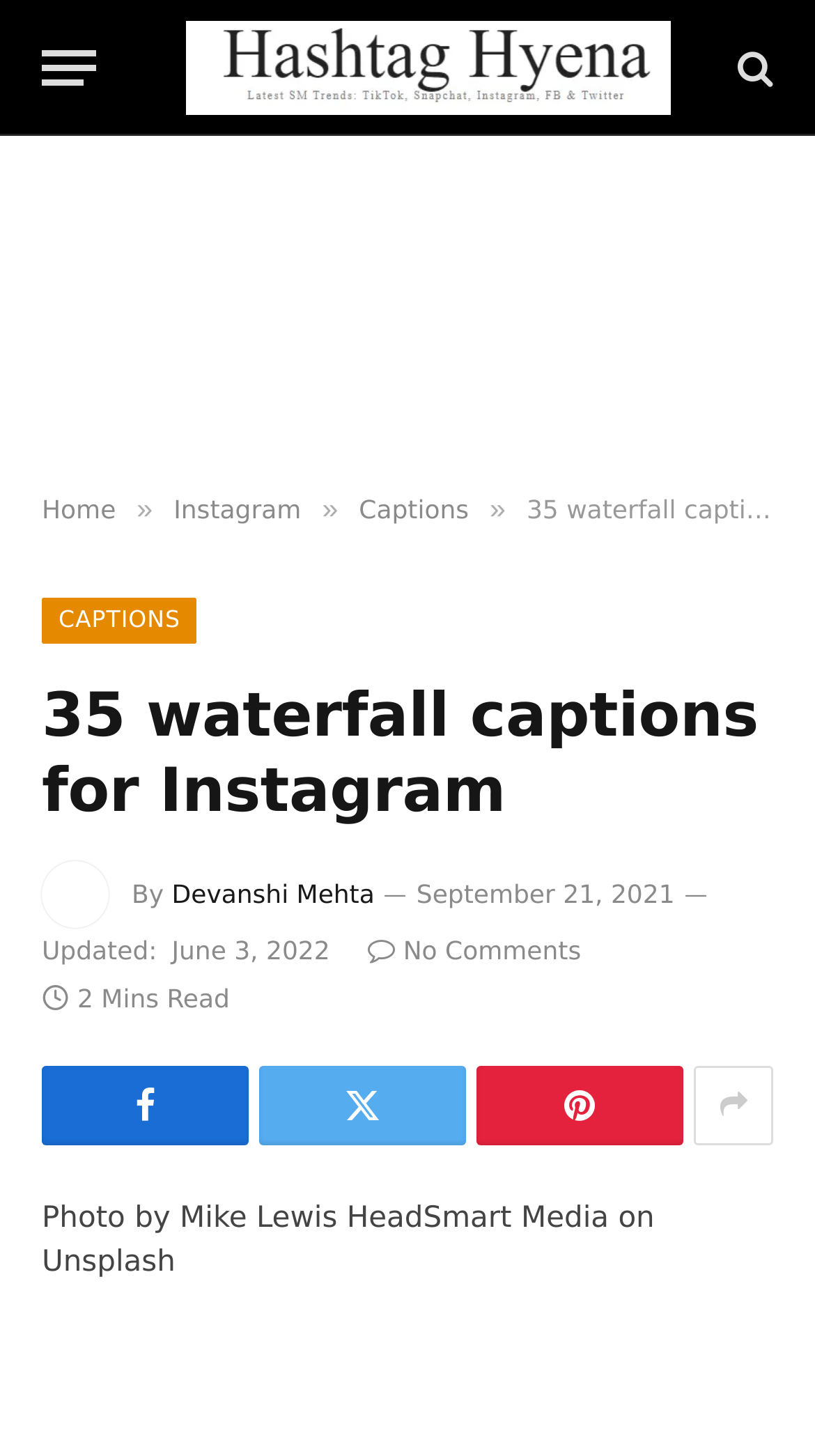Determine the bounding box coordinates of the element's region needed to click to follow the instruction: "Go to the Home page". Provide these coordinates as four float numbers between 0 and 1, formatted as [left, top, right, bottom].

[0.051, 0.34, 0.142, 0.36]